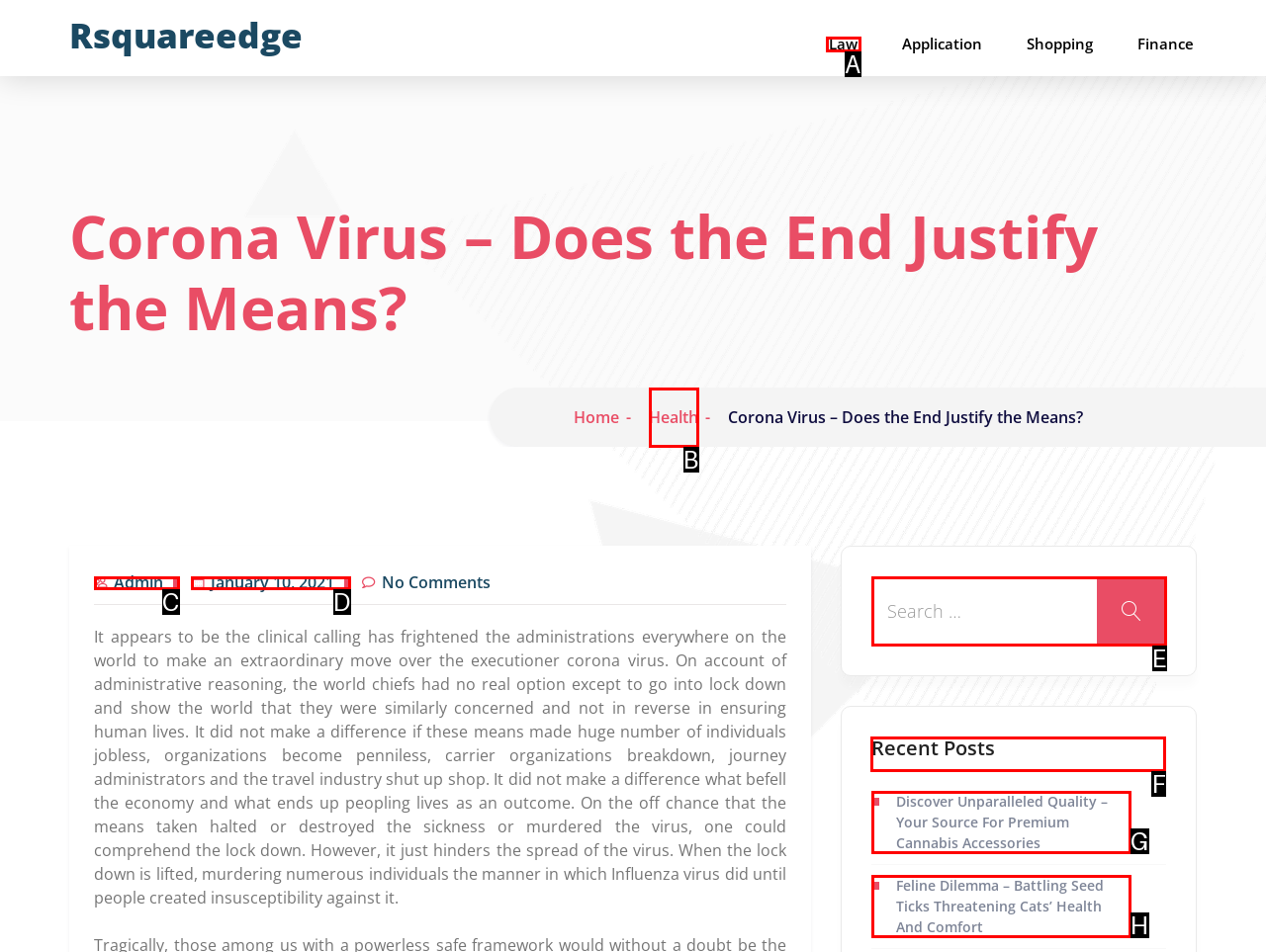Identify the letter of the option to click in order to Read Recent Posts. Answer with the letter directly.

F